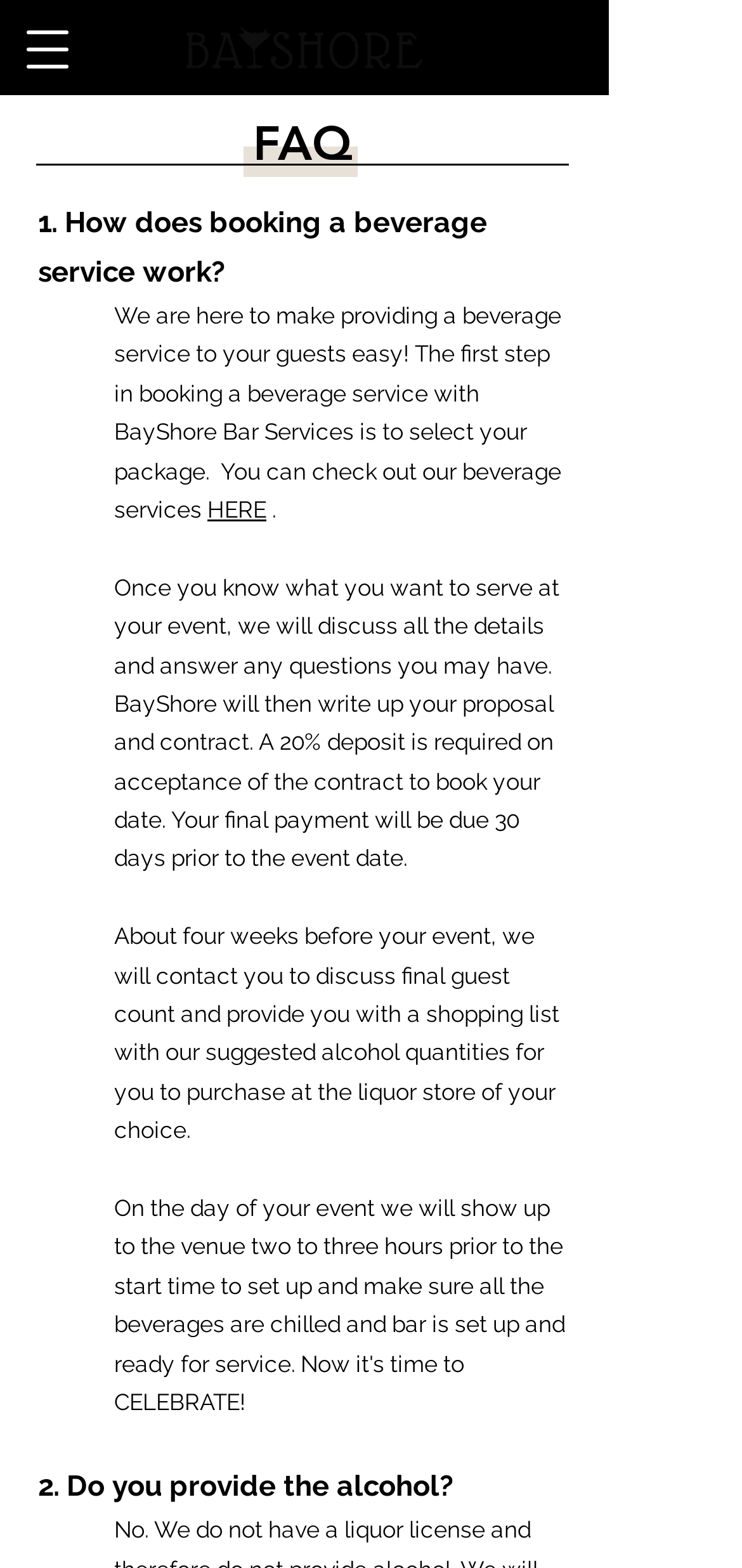Using the information in the image, give a comprehensive answer to the question: 
How many weeks before the event do they contact you to discuss final details?

I found the answer by reading the static text element that says 'About four weeks before your event, we will contact you to discuss final guest count and provide you with a shopping list...' This text is located under the heading 'FAQ' and is part of the first question and answer section.